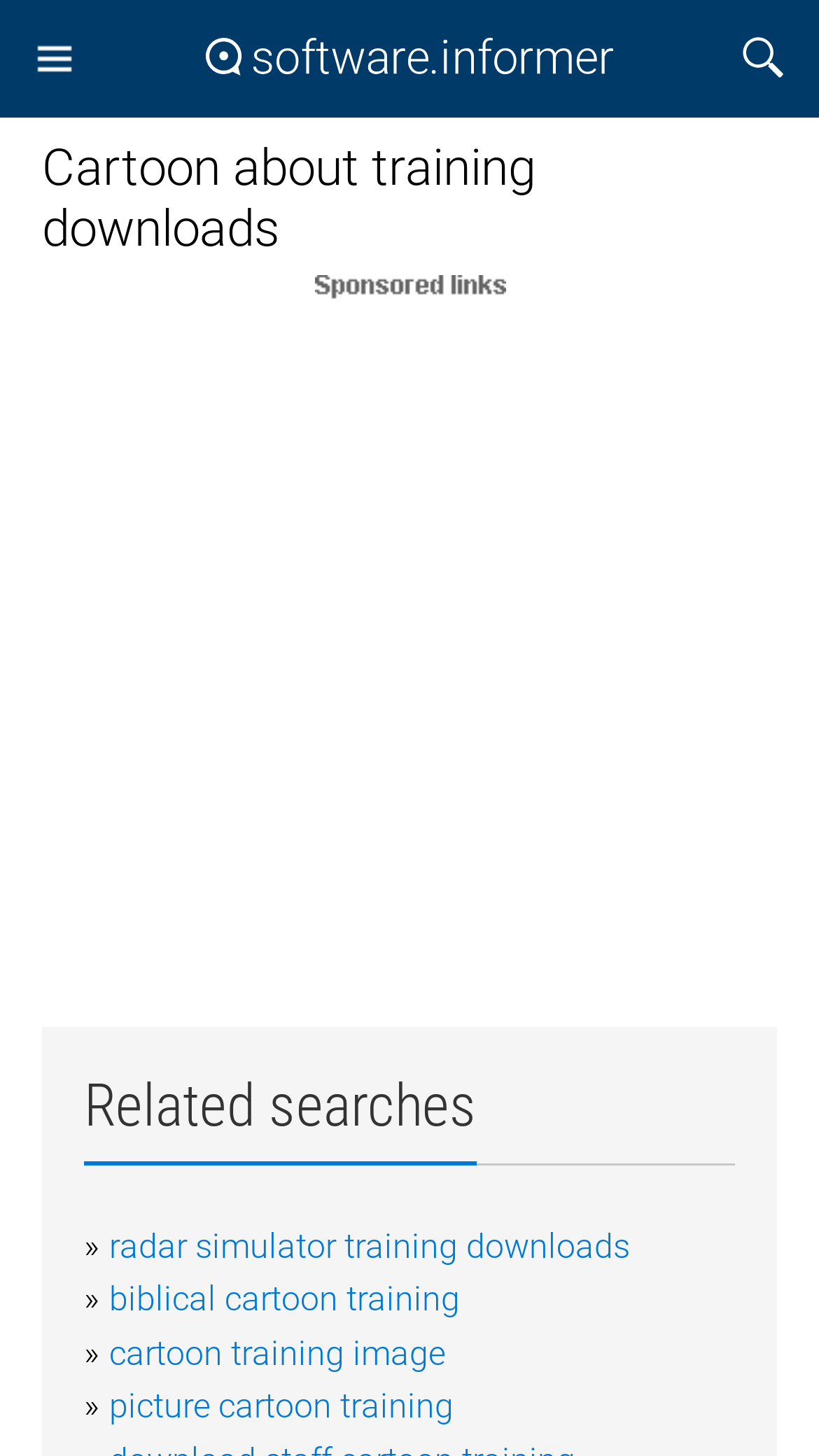Determine the bounding box coordinates of the area to click in order to meet this instruction: "Check cartoon training image".

[0.133, 0.916, 0.544, 0.943]